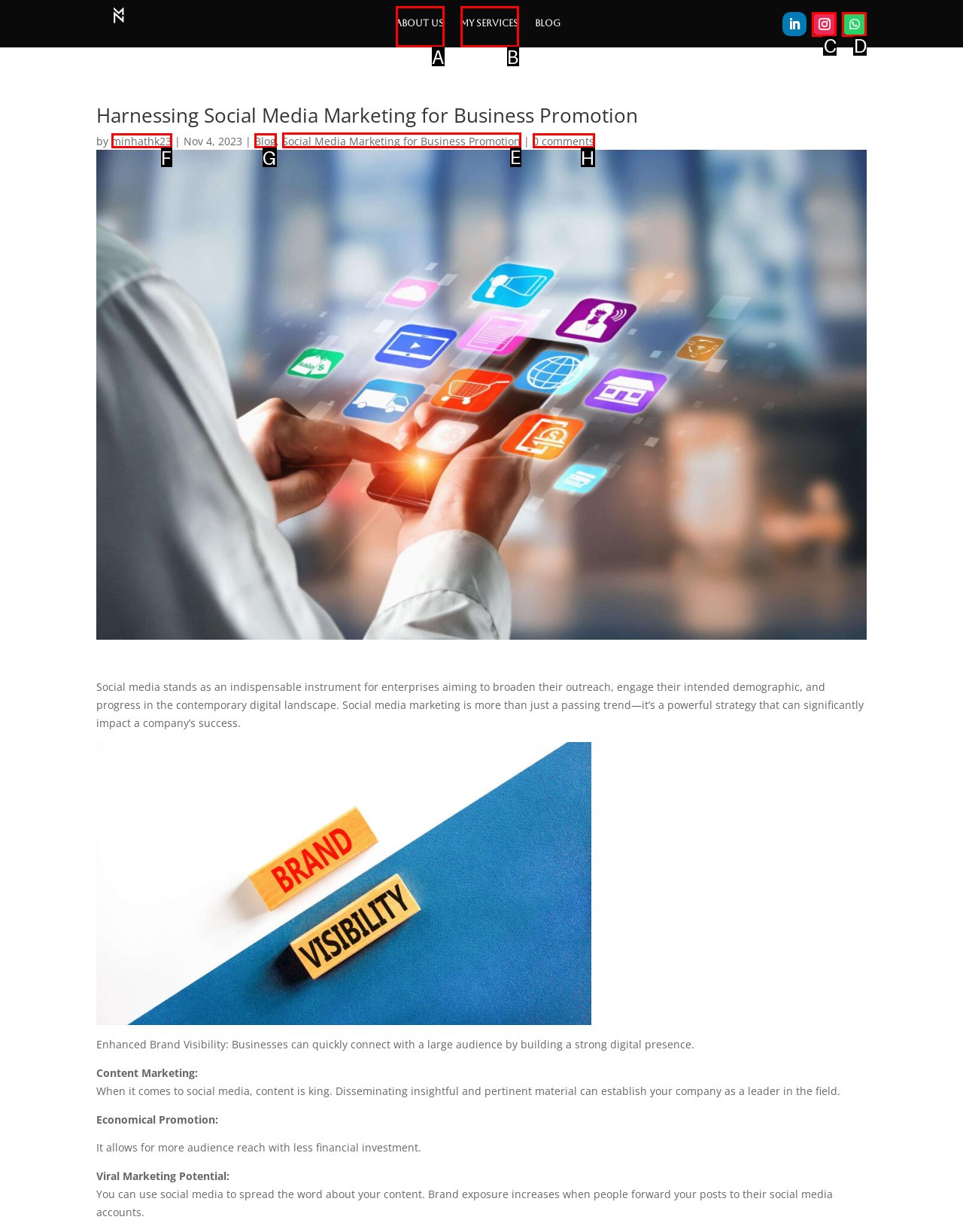Identify the correct HTML element to click for the task: Read the blog post. Provide the letter of your choice.

E